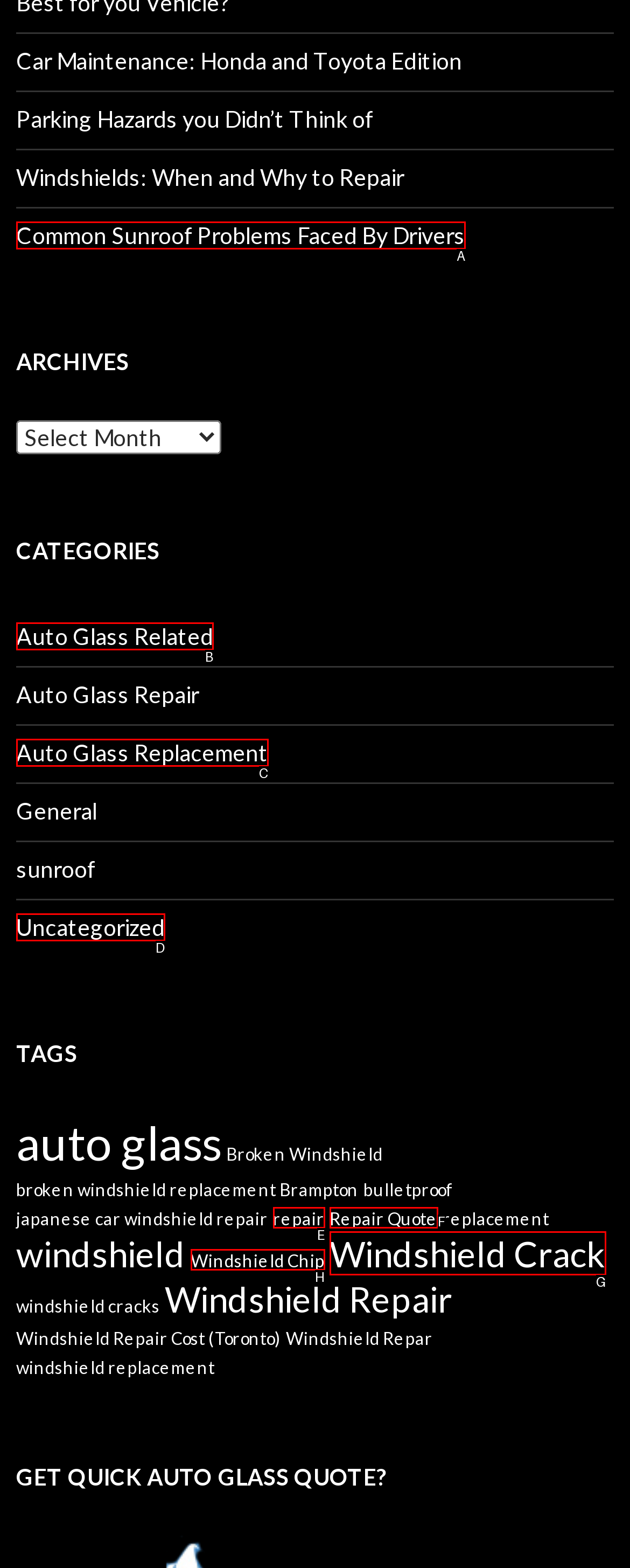Identify the UI element that corresponds to this description: Windshield Crack
Respond with the letter of the correct option.

G